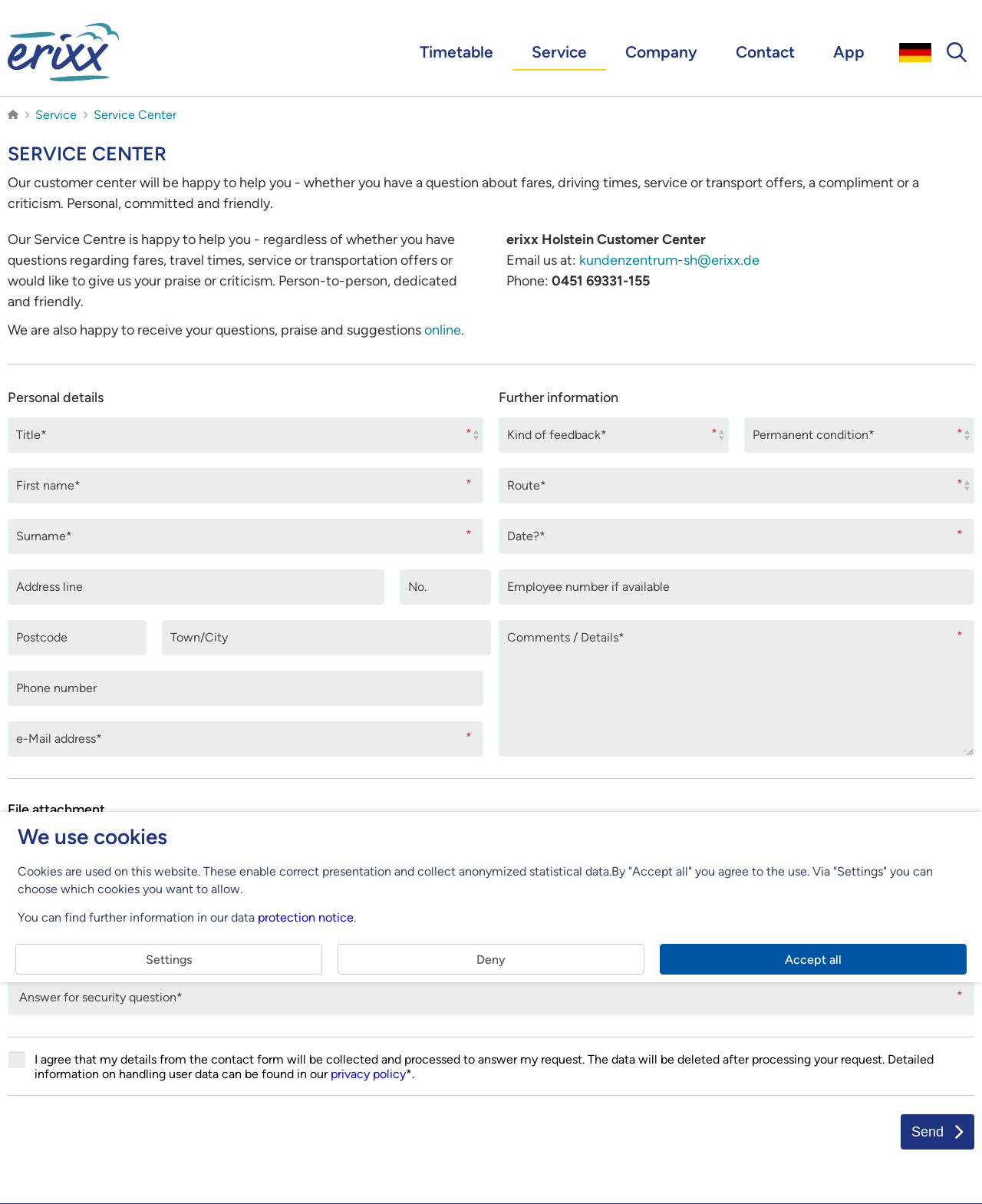Based on what you see in the screenshot, provide a thorough answer to this question: What is the security check question?

The security check question on the webpage is 'Which month is between May and July?', which is used to verify the user's identity before submitting the contact form.